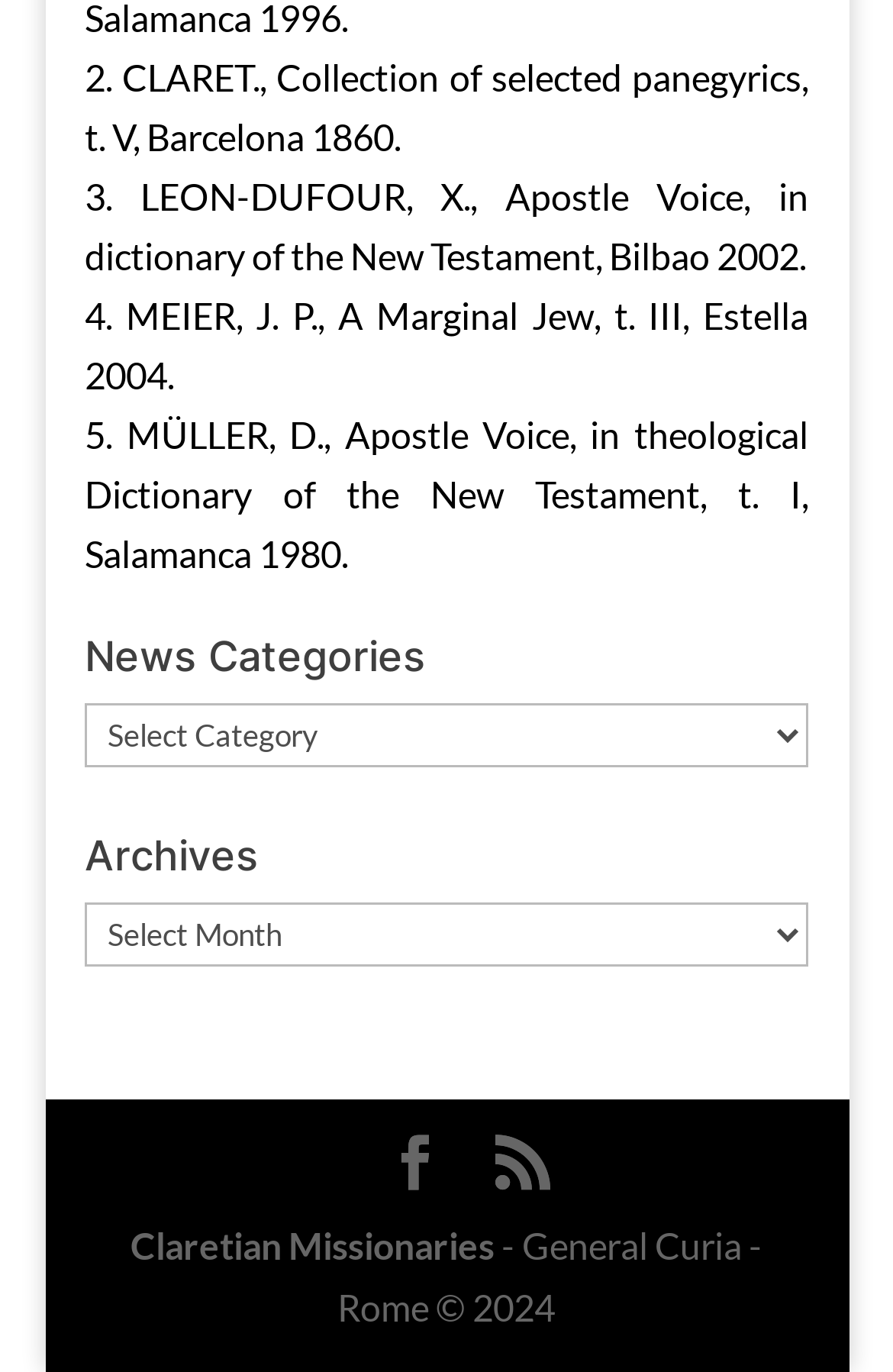Using the given element description, provide the bounding box coordinates (top-left x, top-left y, bottom-right x, bottom-right y) for the corresponding UI element in the screenshot: Facebook

[0.435, 0.826, 0.496, 0.871]